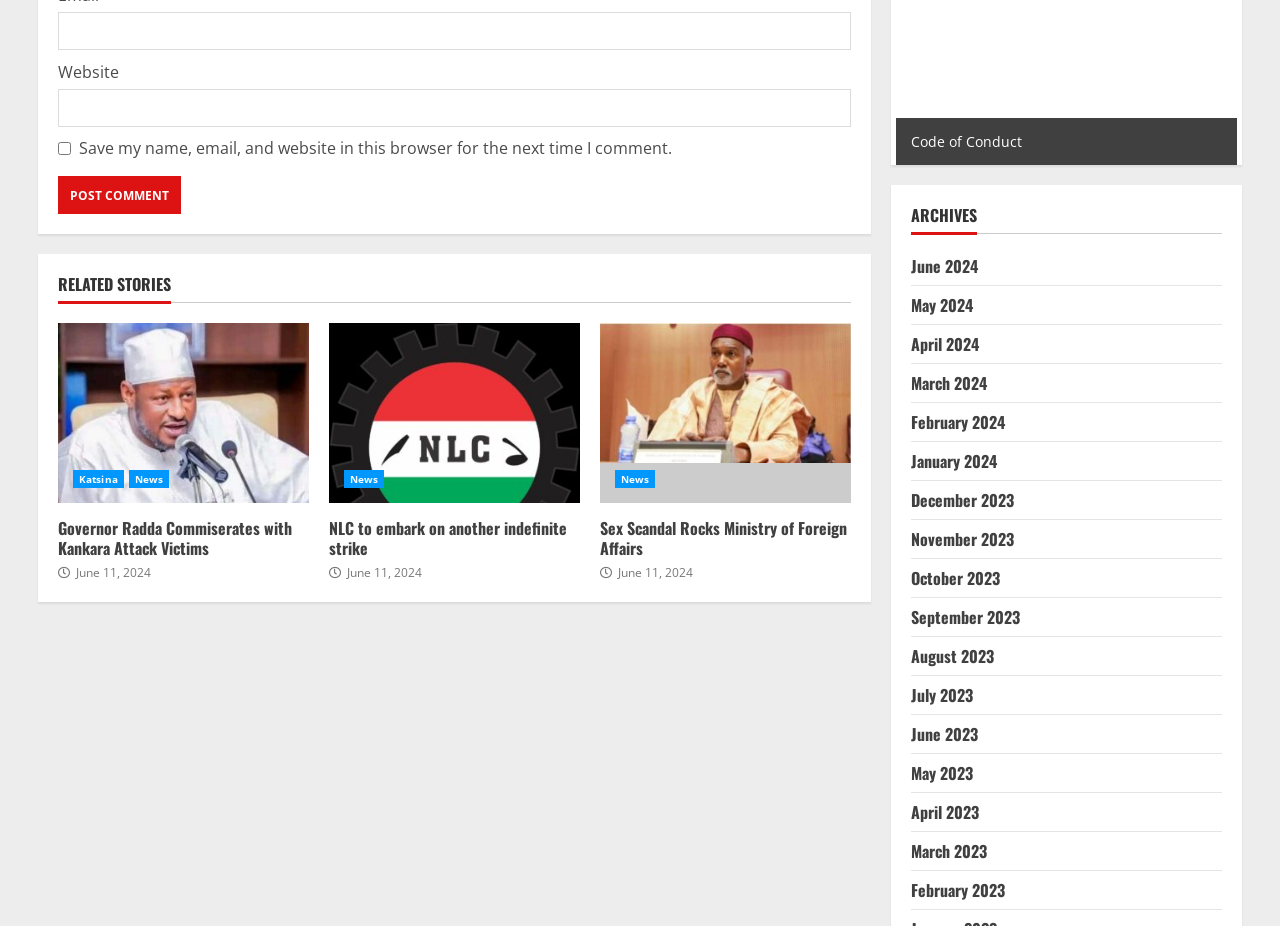Could you highlight the region that needs to be clicked to execute the instruction: "View archives for June 2024"?

[0.712, 0.274, 0.764, 0.3]